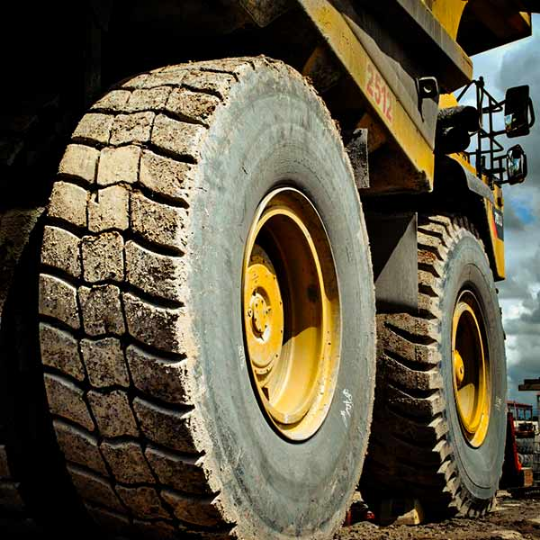By analyzing the image, answer the following question with a detailed response: Why is tyre rotation necessary?

Tyre rotation is necessary to extend the lifespan of the tyres because it mitigates uneven wear, which is evident from the worn treads, and enhances safety and operational efficiency.